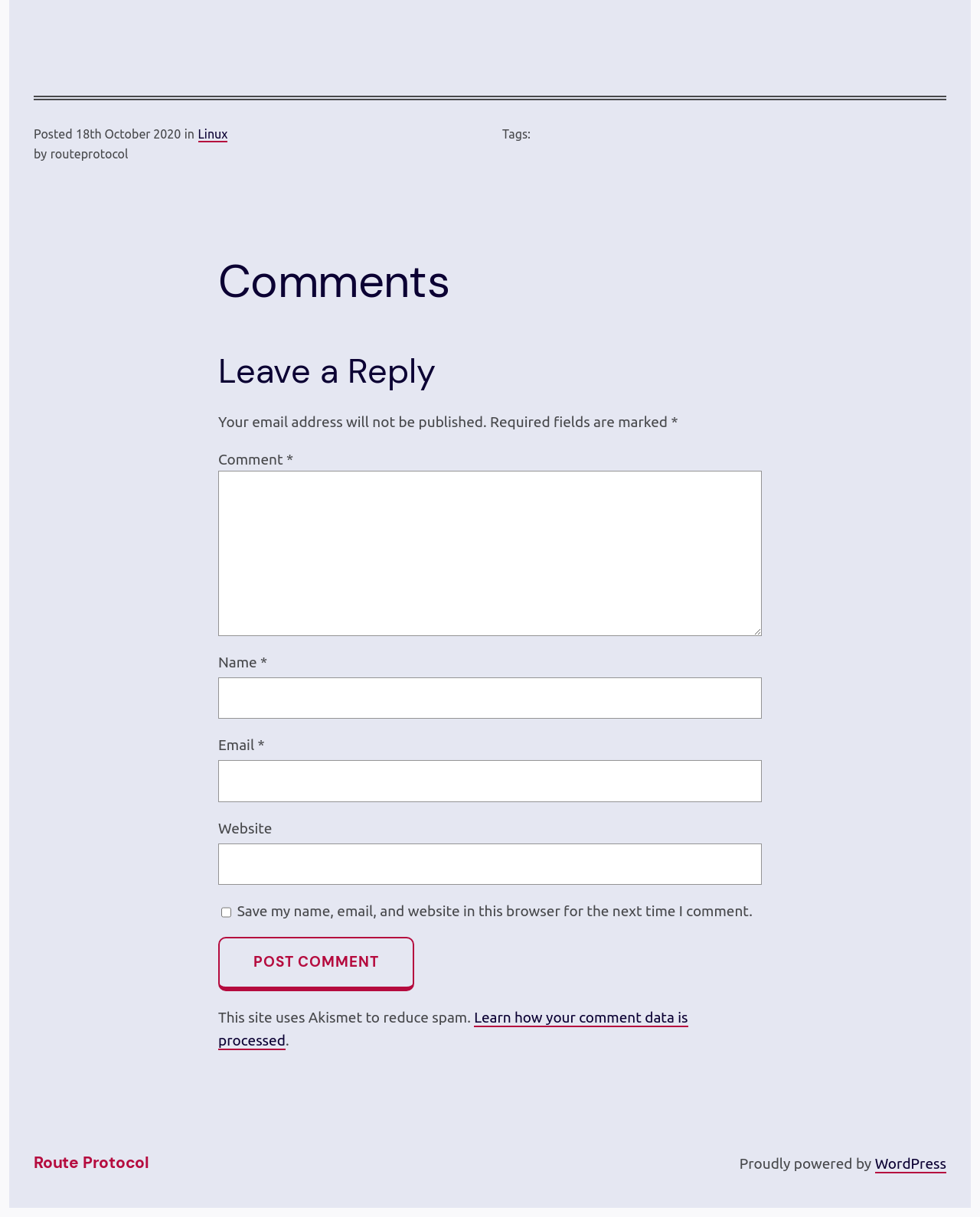Answer the question with a single word or phrase: 
What is the author of the article?

routeprotocol